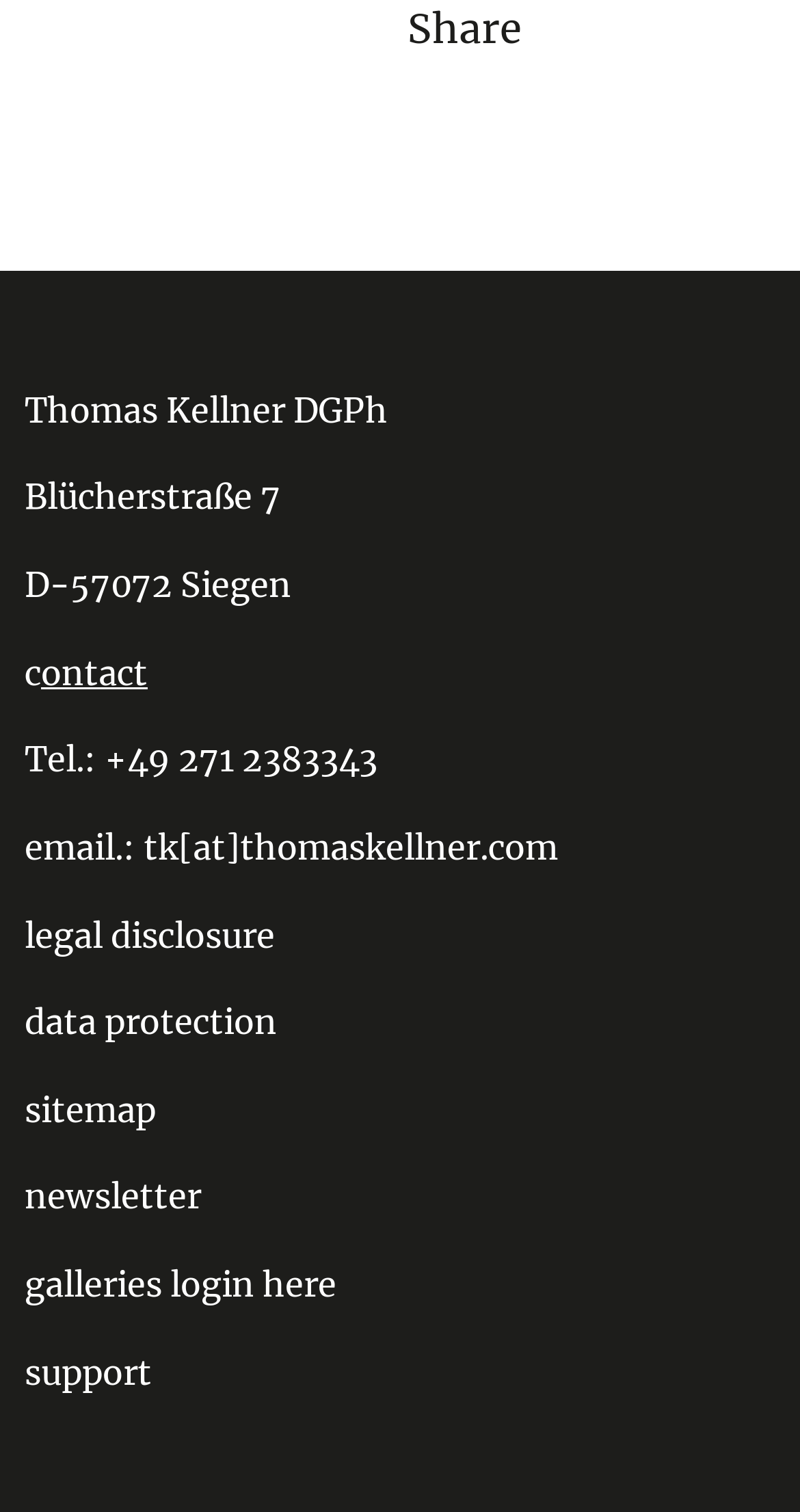Extract the bounding box of the UI element described as: "LinkedIn".

None